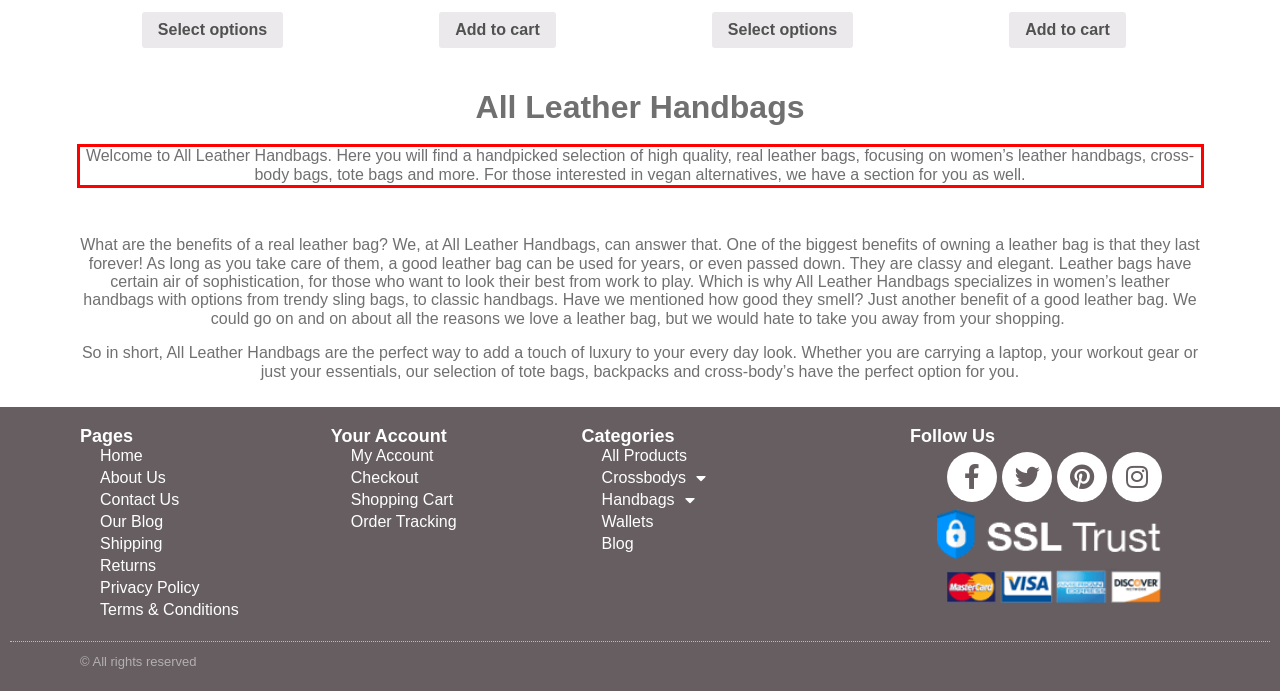Please examine the webpage screenshot and extract the text within the red bounding box using OCR.

Welcome to All Leather Handbags. Here you will find a handpicked selection of high quality, real leather bags, focusing on women’s leather handbags, cross-body bags, tote bags and more. For those interested in vegan alternatives, we have a section for you as well.